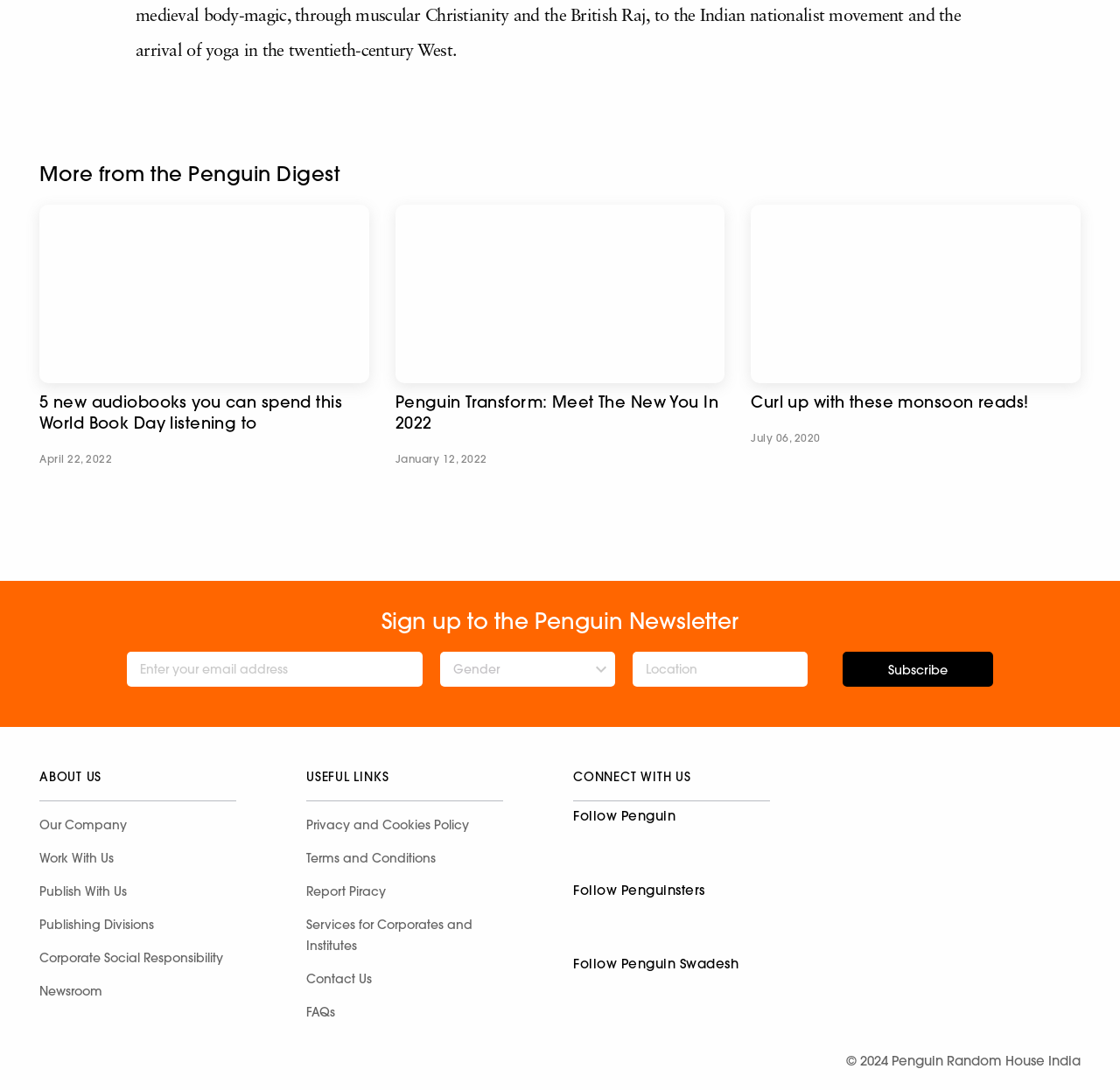Locate the UI element described as follows: "Newsroom". Return the bounding box coordinates as four float numbers between 0 and 1 in the order [left, top, right, bottom].

[0.035, 0.894, 0.211, 0.924]